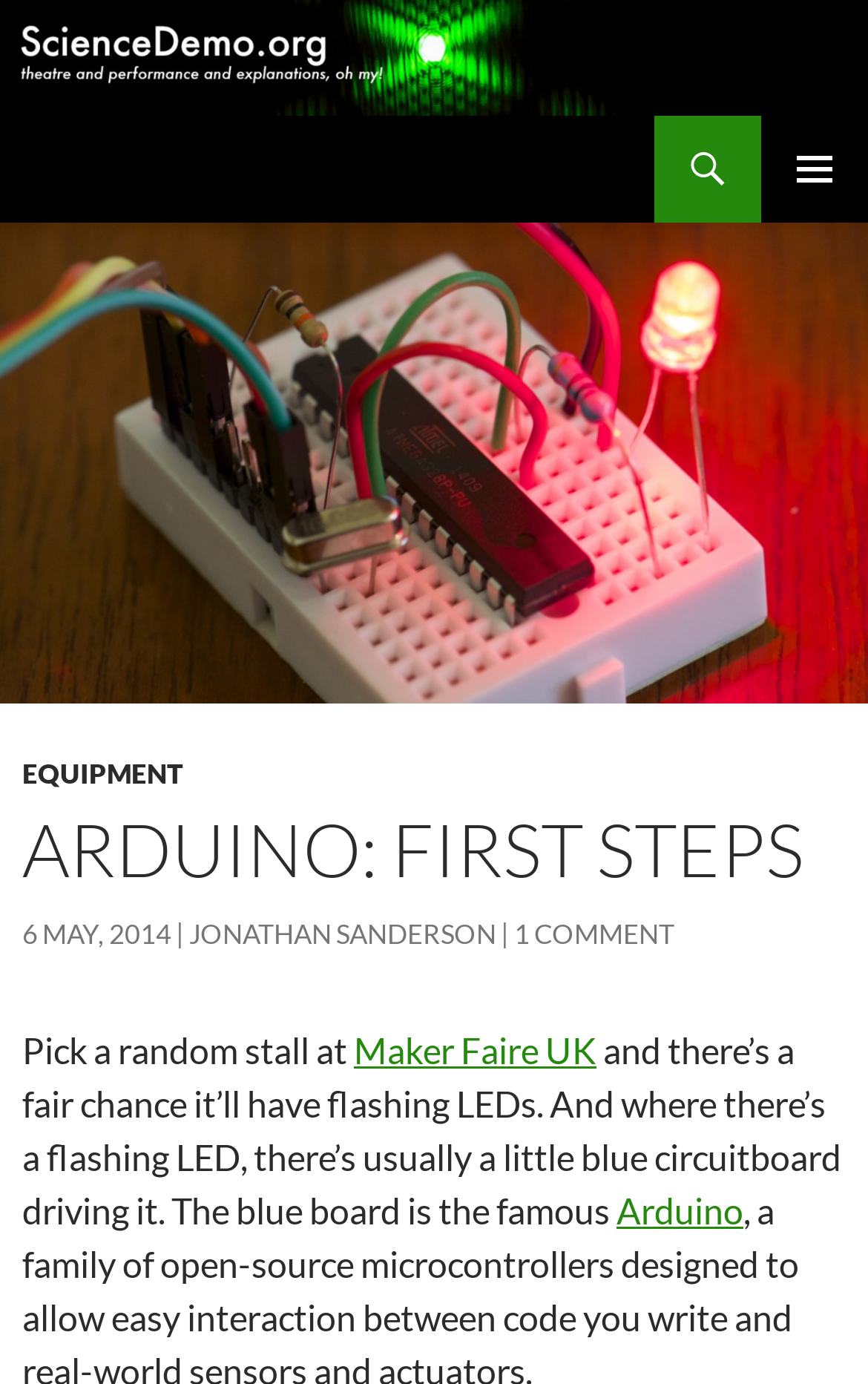Please answer the following query using a single word or phrase: 
What is the name of the author of the article?

Jonathan Sanderson